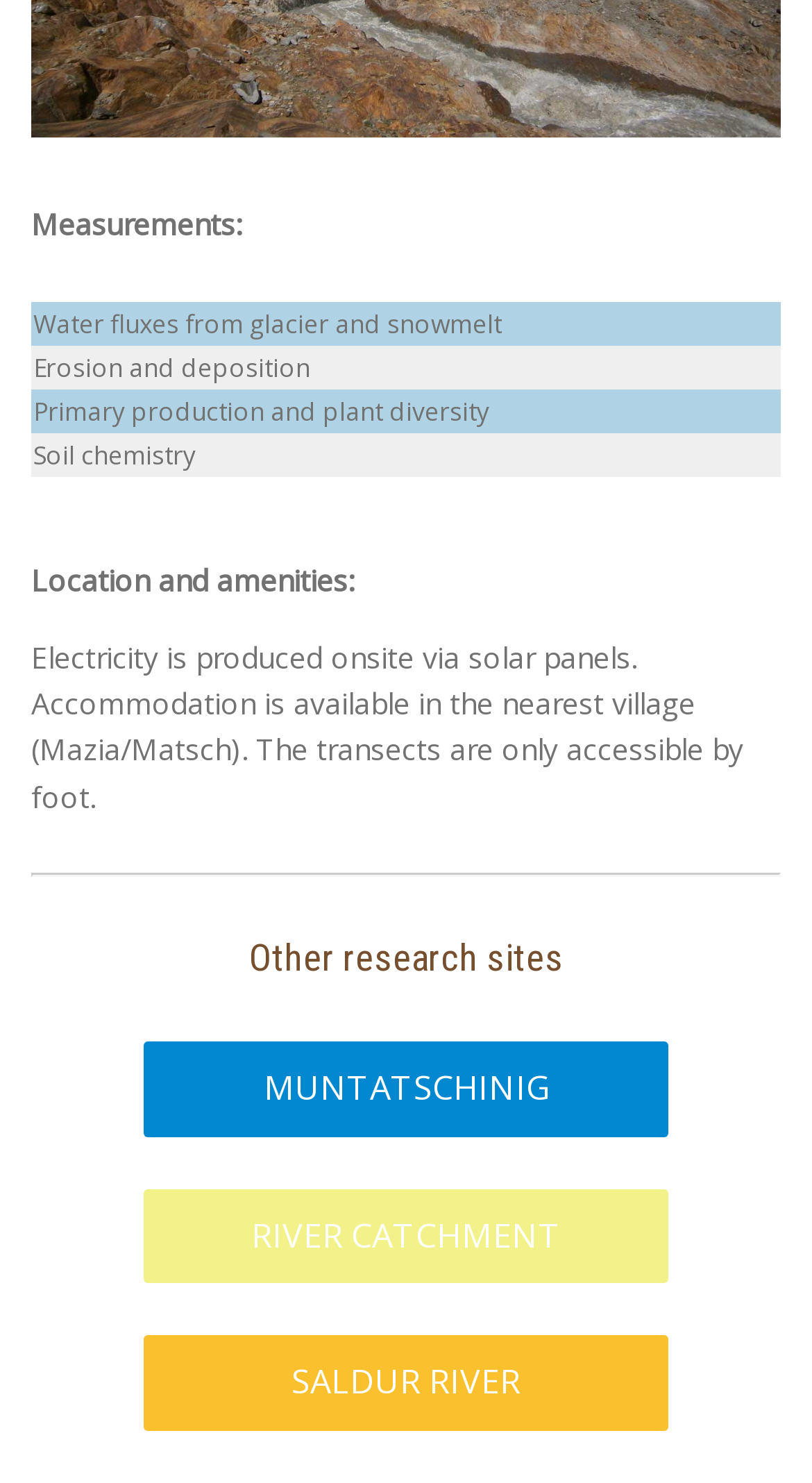Using the element description provided, determine the bounding box coordinates in the format (top-left x, top-left y, bottom-right x, bottom-right y). Ensure that all values are floating point numbers between 0 and 1. Element description: River Catchment

[0.177, 0.801, 0.823, 0.865]